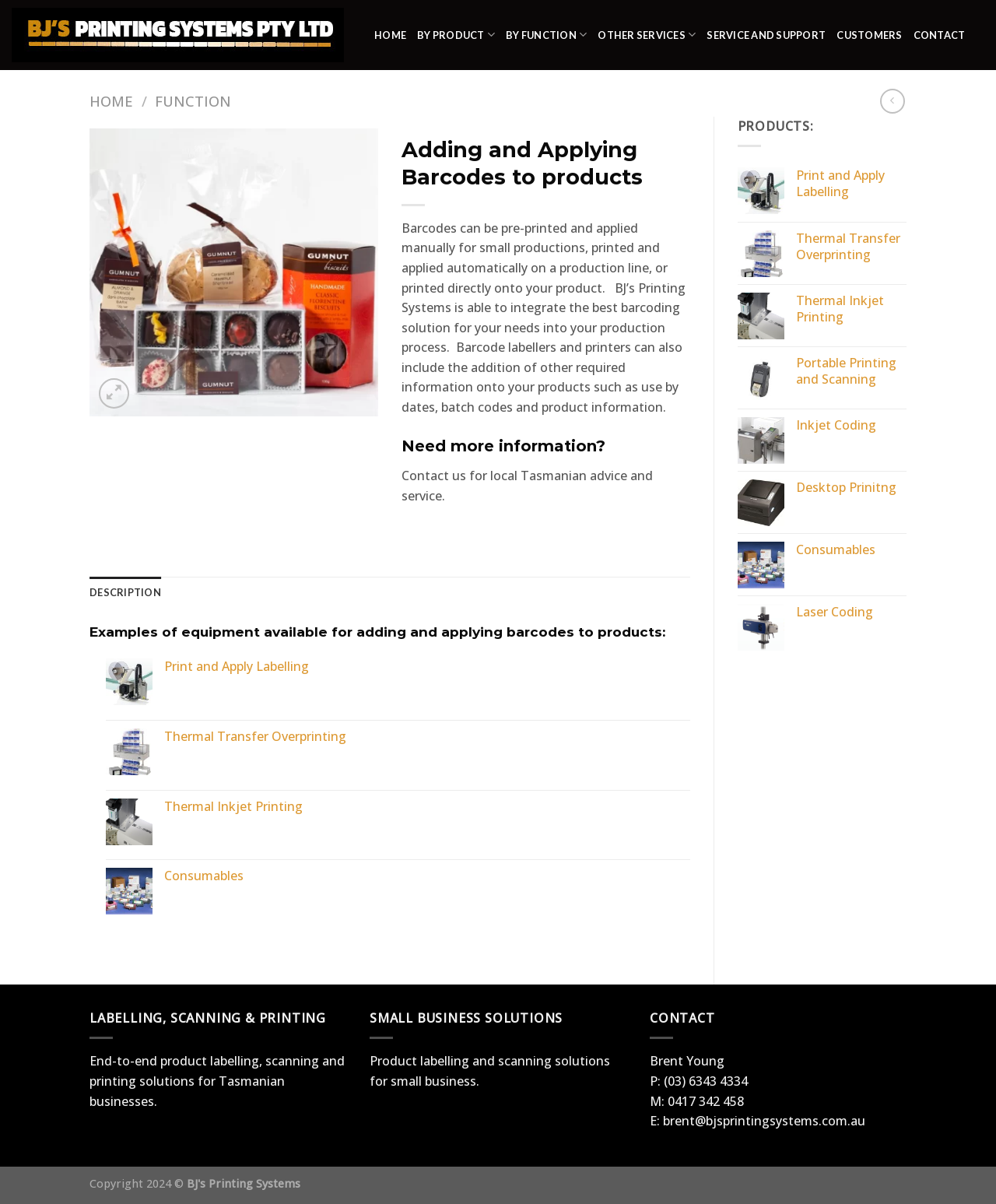Please identify the bounding box coordinates of the element I need to click to follow this instruction: "Click Print and Apply Labelling".

[0.799, 0.139, 0.91, 0.166]